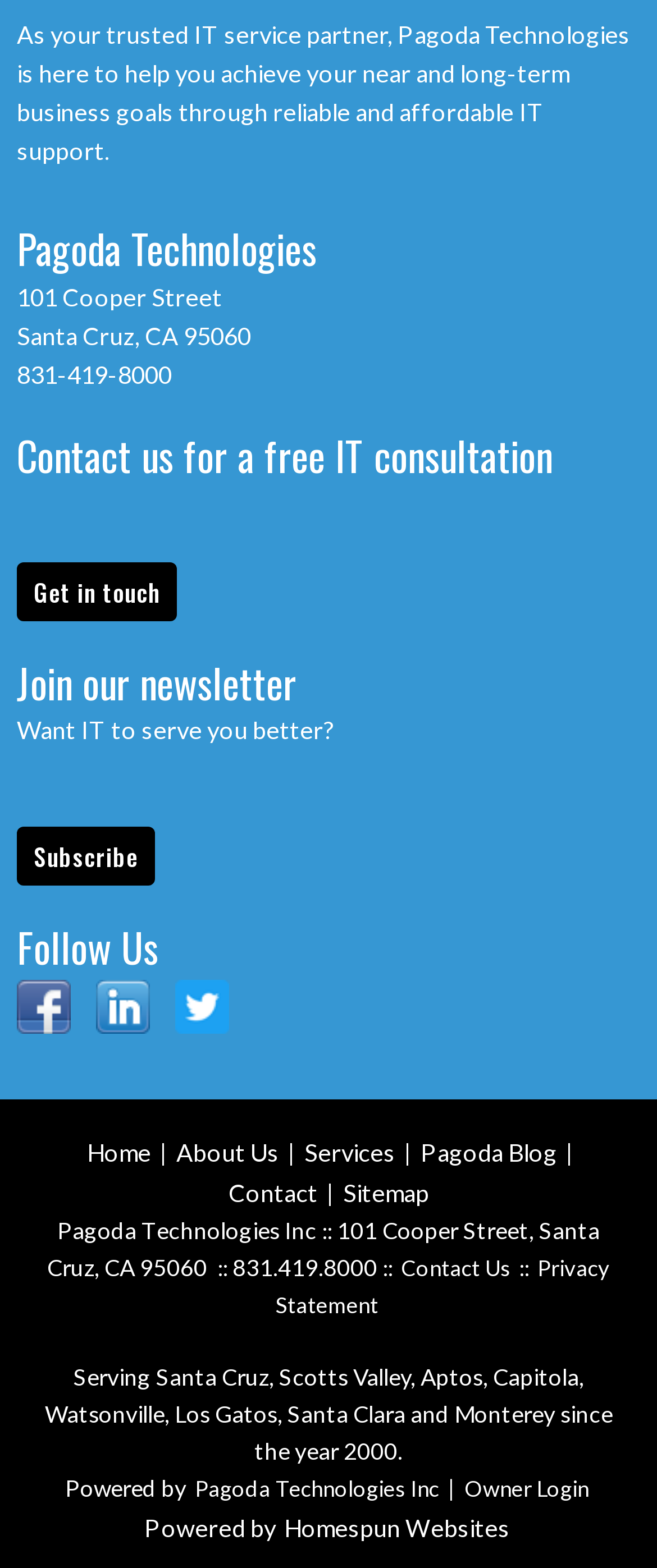Locate the bounding box coordinates of the element that needs to be clicked to carry out the instruction: "Contact the company for a free IT consultation". The coordinates should be given as four float numbers ranging from 0 to 1, i.e., [left, top, right, bottom].

[0.026, 0.273, 0.974, 0.309]